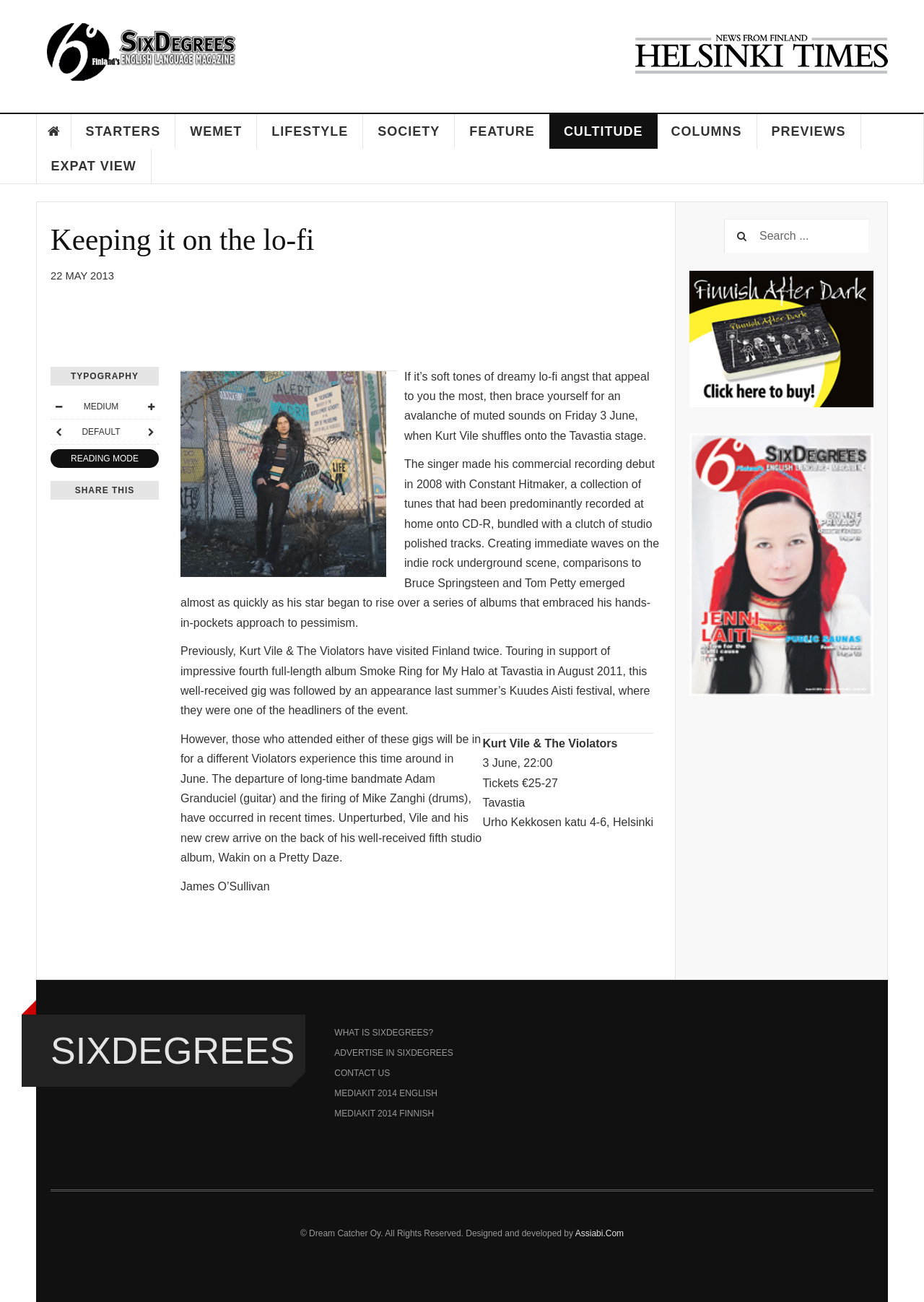Determine which piece of text is the heading of the webpage and provide it.

Keeping it on the lo-fi